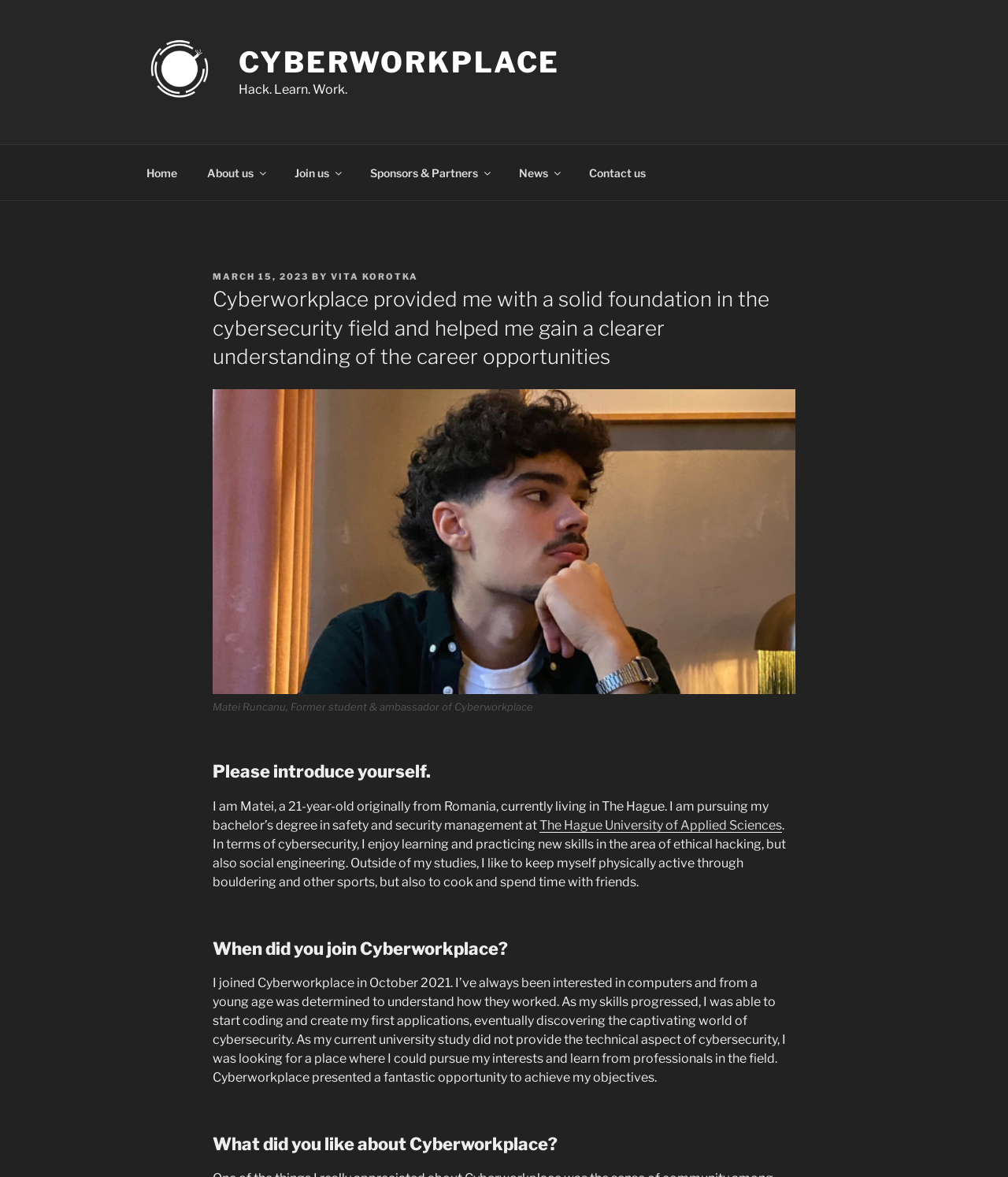Identify the bounding box of the HTML element described here: "https://flamingosigns.com/.". Provide the coordinates as four float numbers between 0 and 1: [left, top, right, bottom].

None